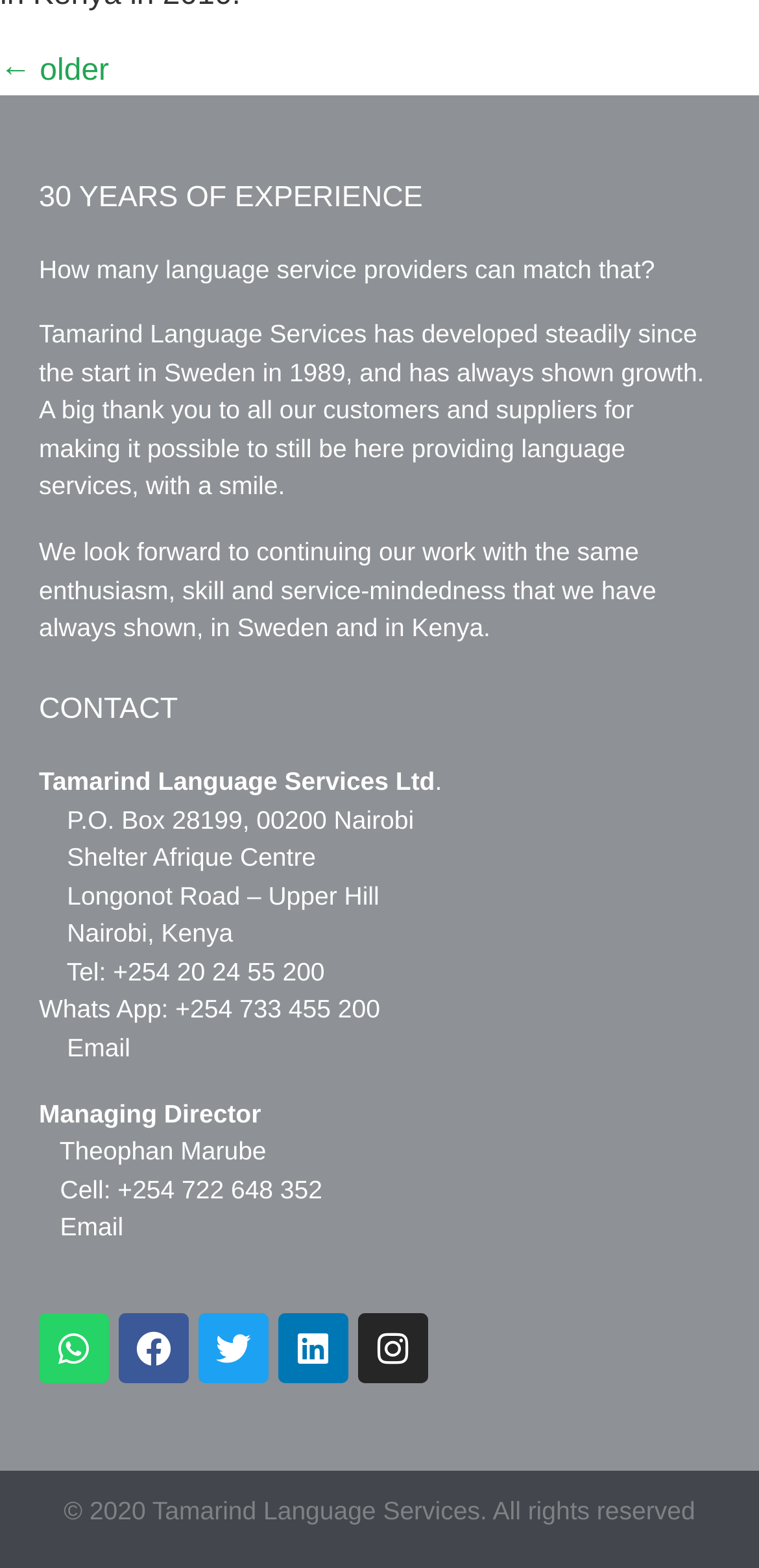Please analyze the image and provide a thorough answer to the question:
What social media platforms does Tamarind Language Services have?

The answer can be found in the links 'Facebook ', 'Twitter ', 'Linkedin ', and 'Instagram ' which indicate that Tamarind Language Services has presence on Facebook, Twitter, Linkedin, and Instagram social media platforms.